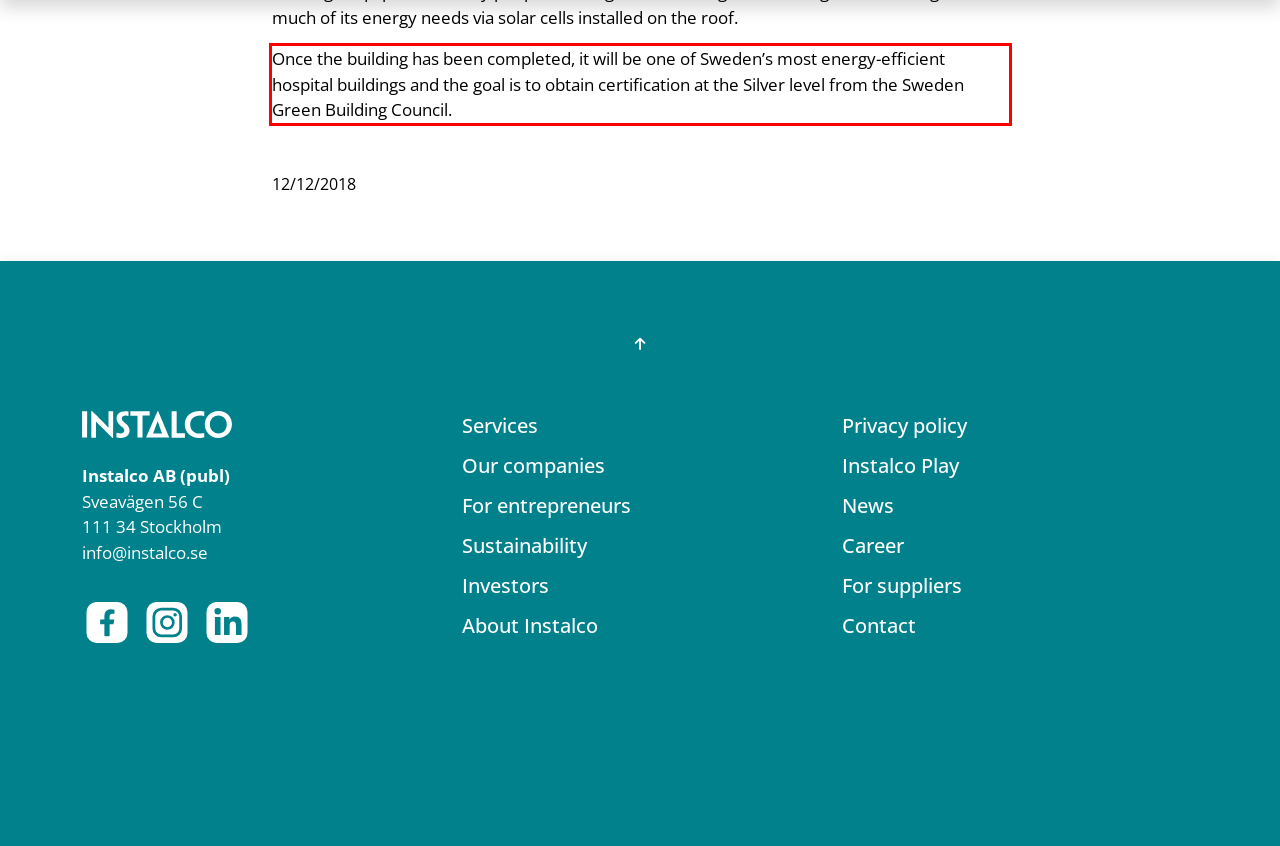Inspect the webpage screenshot that has a red bounding box and use OCR technology to read and display the text inside the red bounding box.

Once the building has been completed, it will be one of Sweden’s most energy-efficient hospital buildings and the goal is to obtain certification at the Silver level from the Sweden Green Building Council.